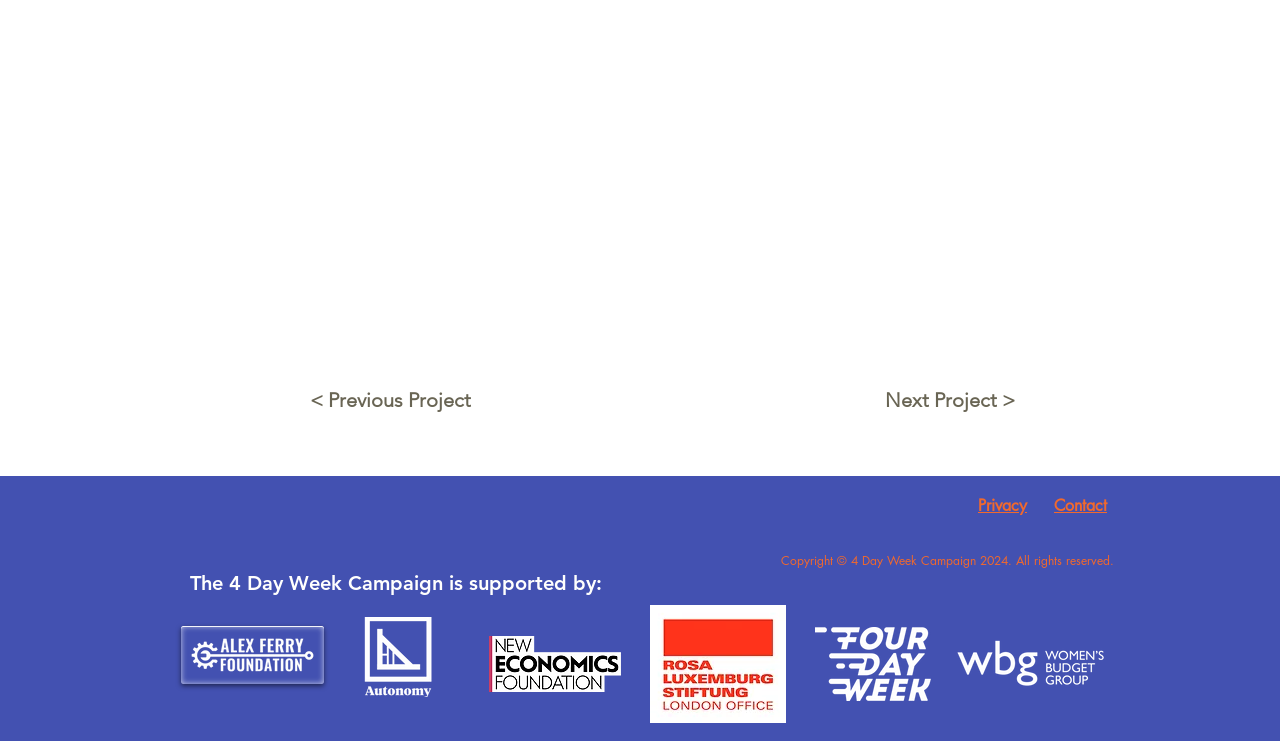Select the bounding box coordinates of the element I need to click to carry out the following instruction: "Contact us".

[0.823, 0.668, 0.865, 0.697]